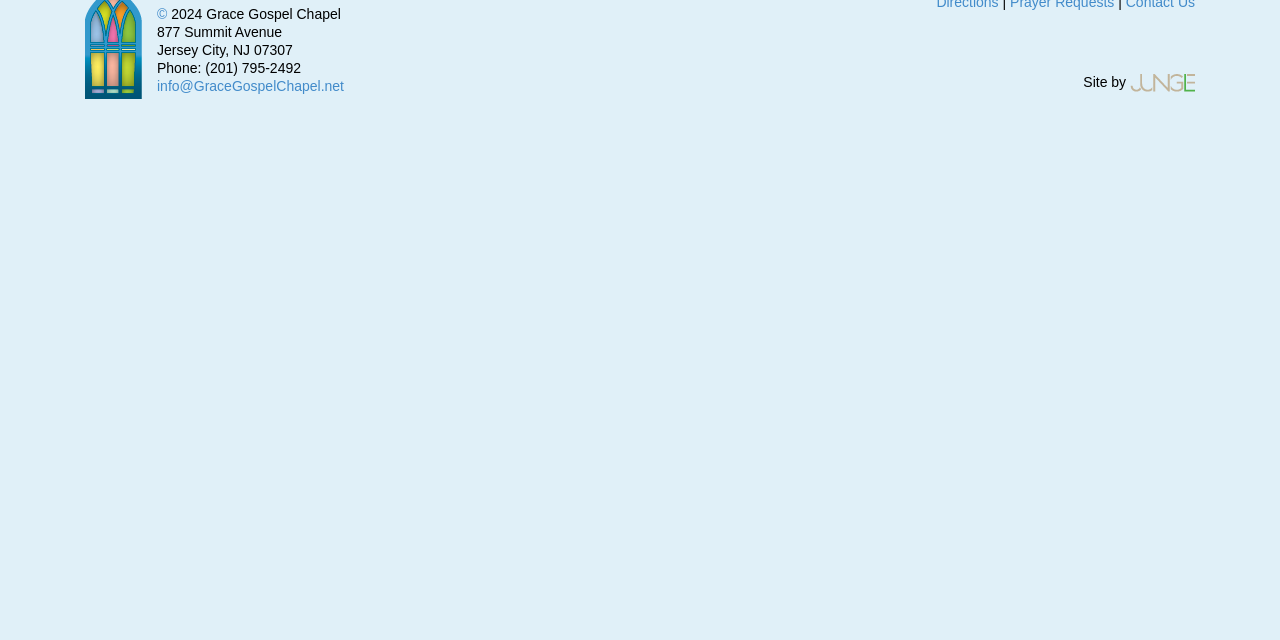Identify the bounding box for the described UI element. Provide the coordinates in (top-left x, top-left y, bottom-right x, bottom-right y) format with values ranging from 0 to 1: info@GraceGospelChapel.net

[0.123, 0.122, 0.269, 0.147]